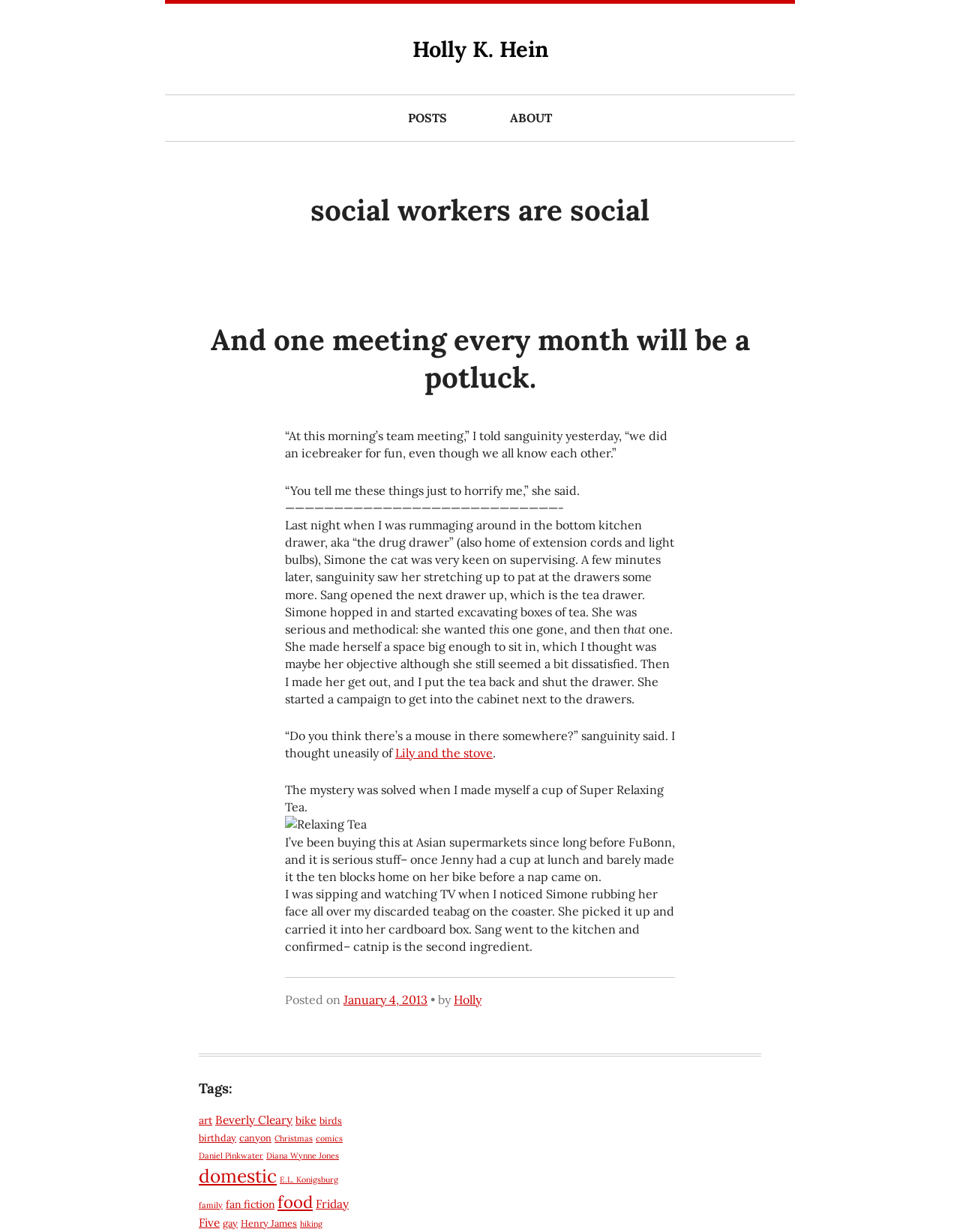Find the bounding box coordinates for the UI element that matches this description: "Diana Wynne Jones".

[0.277, 0.934, 0.353, 0.942]